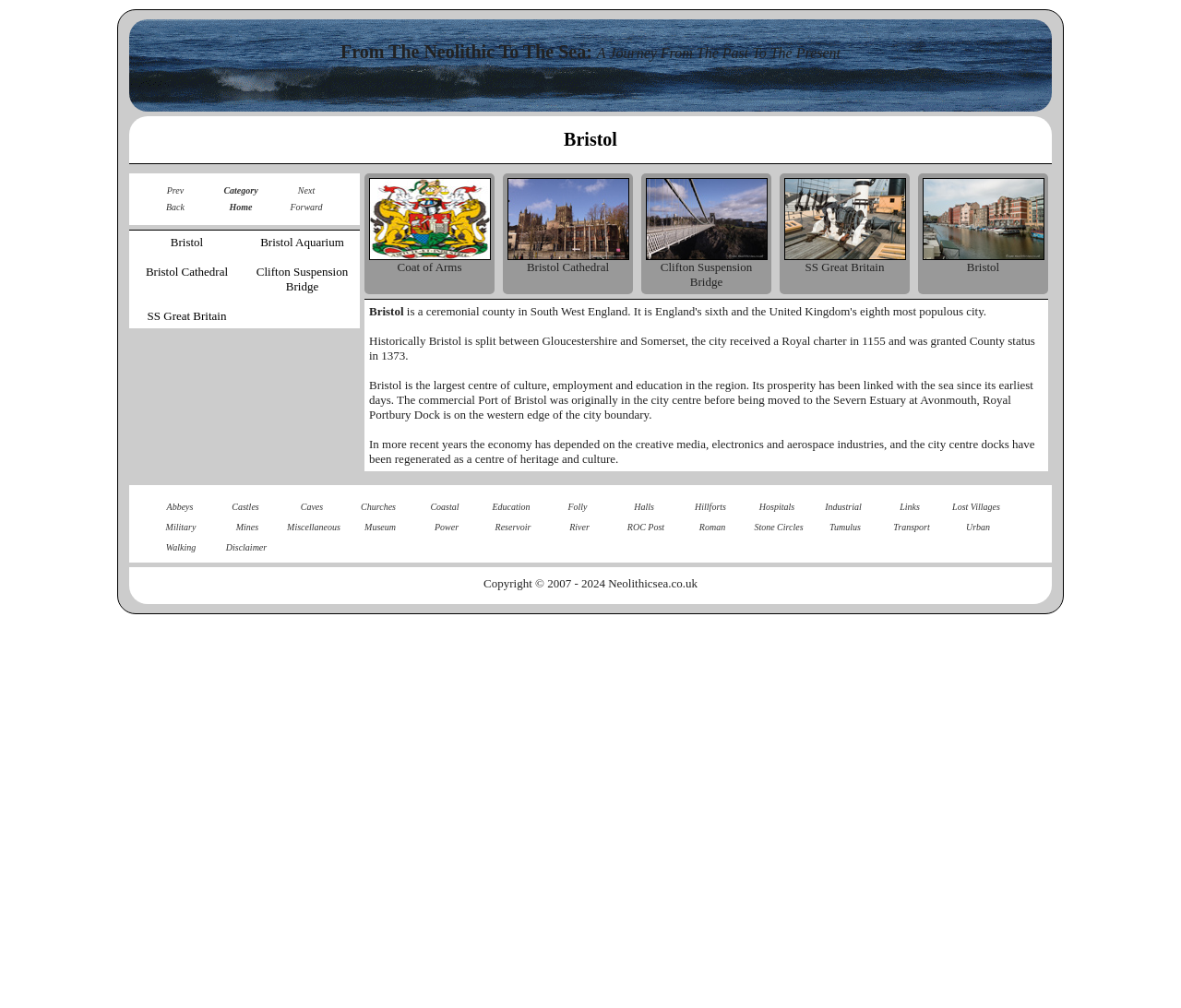Please determine the bounding box coordinates for the element with the description: "Hillforts".

[0.573, 0.495, 0.63, 0.512]